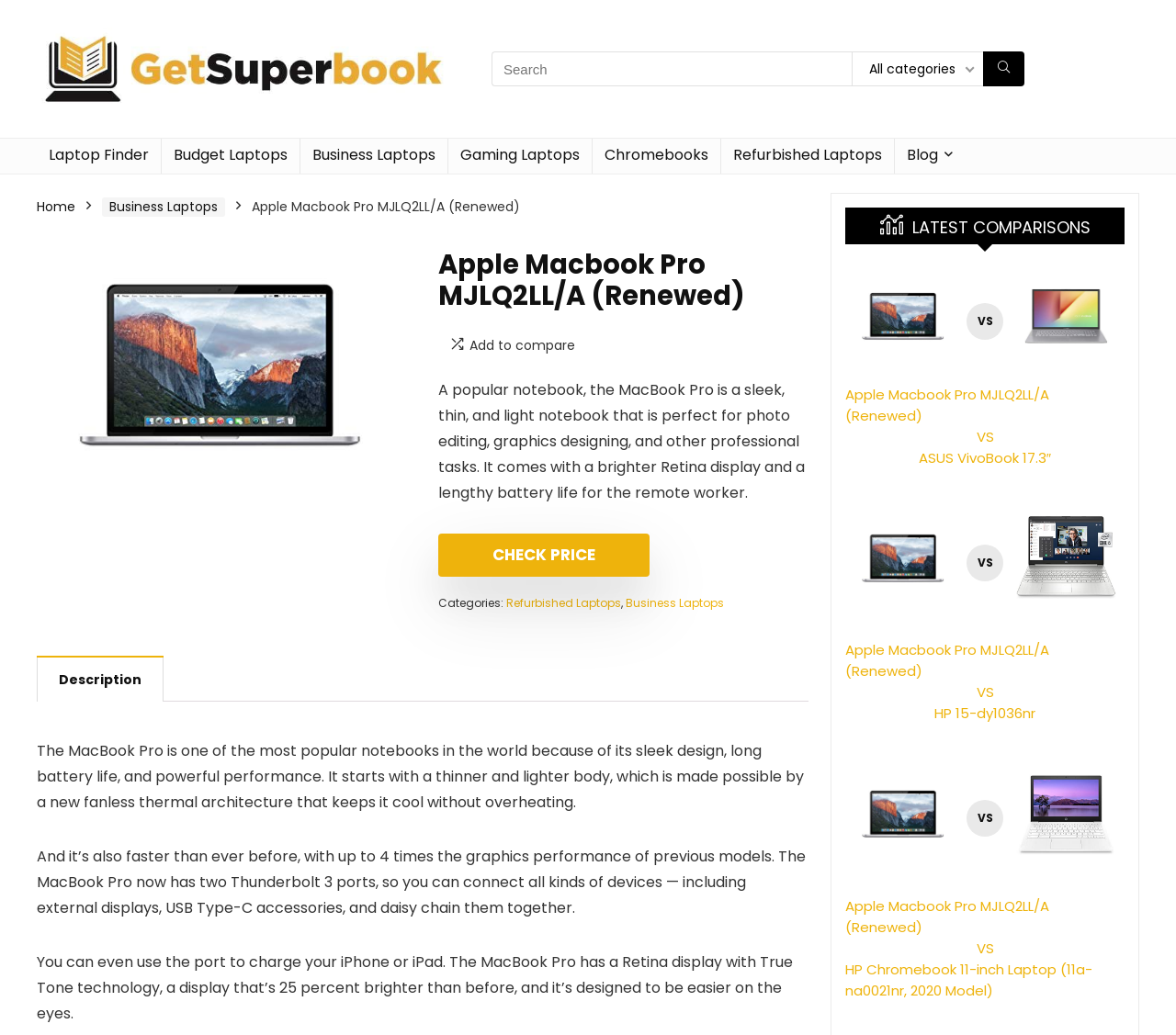What is the purpose of the 'Add to compare' button?
Ensure your answer is thorough and detailed.

The purpose of the 'Add to compare' button can be inferred from its location next to the laptop description and the 'CHECK PRICE' button, which suggests that it is used to add laptops to a comparison list for further evaluation.